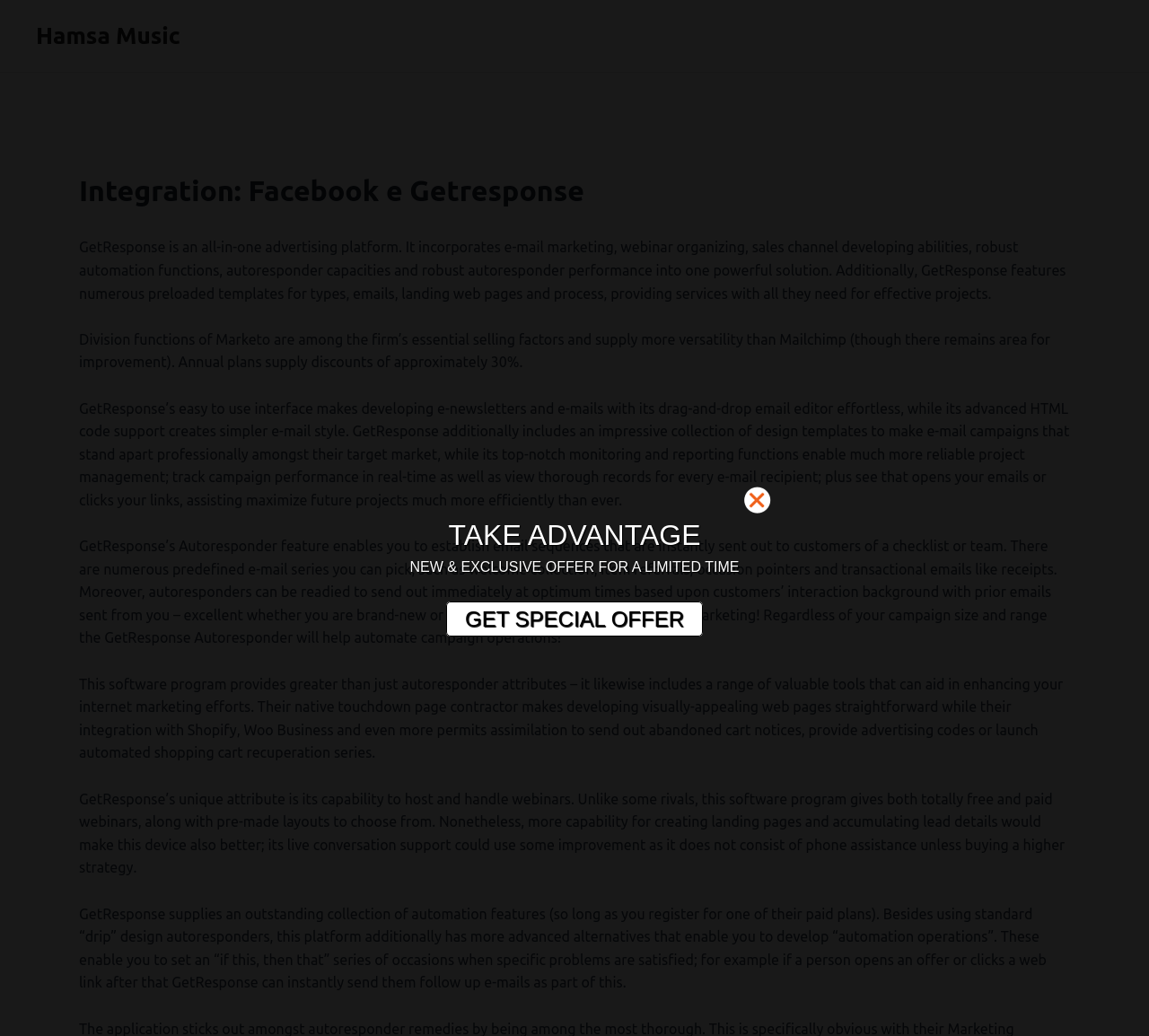Create a detailed summary of the webpage's content and design.

The webpage is about integrating Facebook with GetResponse, an all-in-one advertising platform. At the top, there is a link to "Hamsa Music" and a header that reads "Integration: Facebook e Getresponse" in Portuguese. Below the header, there is a brief introduction to GetResponse, describing its features and capabilities, including email marketing, webinar organizing, sales channel development, and automation functions.

The main content of the page is divided into five sections, each describing a specific feature of GetResponse. The first section explains the platform's ease of use and its drag-and-drop email editor. The second section highlights the advanced HTML code support and the impressive collection of templates for email campaigns. The third section focuses on the Autoresponder feature, which enables users to set up email sequences that are automatically sent to customers.

The fourth section discusses the software's additional tools, including a native landing page builder and integration with Shopify and Woo Commerce. The fifth section highlights GetResponse's unique feature of hosting and managing webinars, including free and paid webinars, as well as pre-made templates.

On the right side of the page, there is a call-to-action section with a link to "GET SPECIAL OFFER" and two lines of text, "TAKE ADVANTAGE" and "NEW & EXCLUSIVE OFFER FOR A LIMITED TIME".